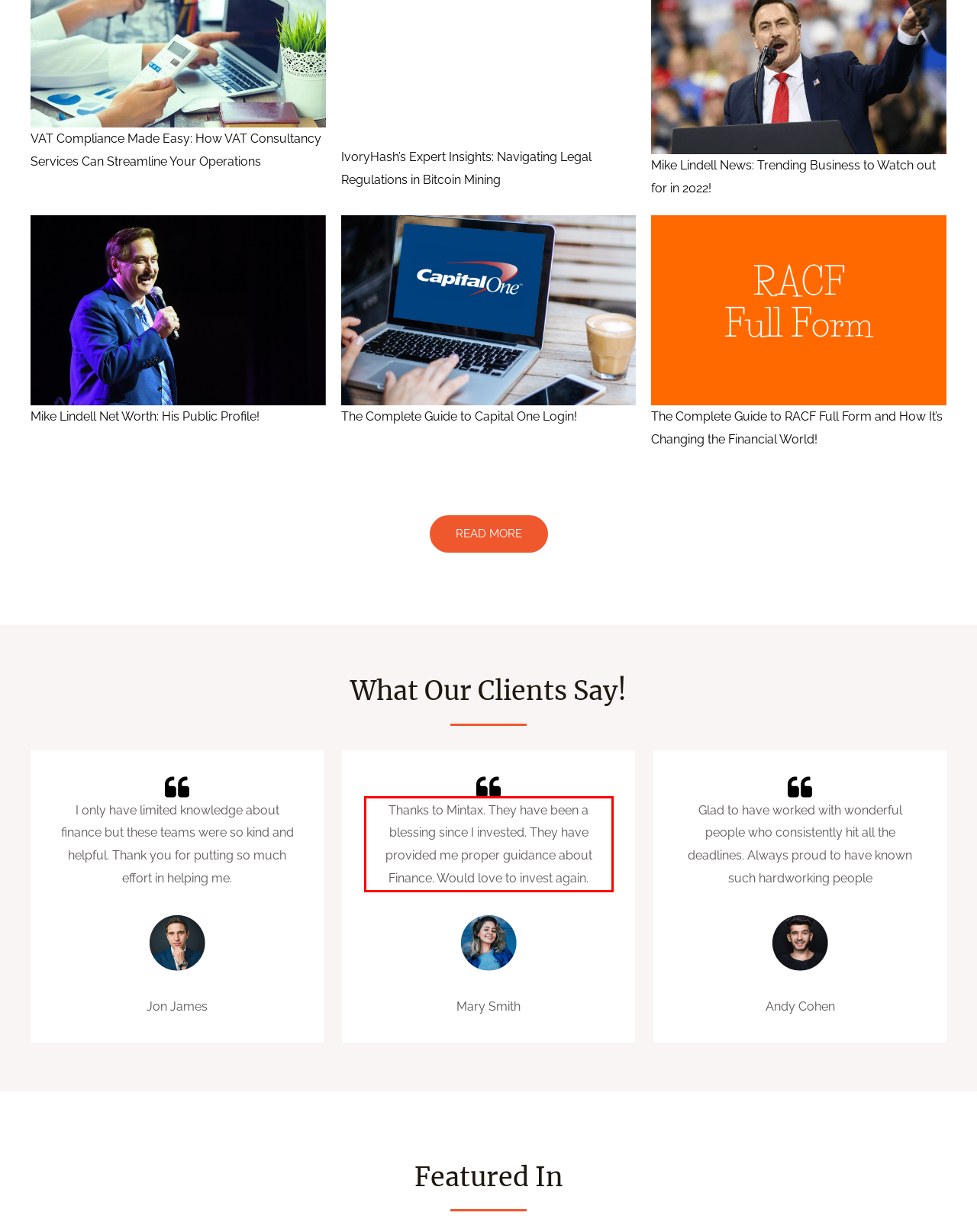You are looking at a screenshot of a webpage with a red rectangle bounding box. Use OCR to identify and extract the text content found inside this red bounding box.

Thanks to Mintax. They have been a blessing since I invested. They have provided me proper guidance about Finance. Would love to invest again.